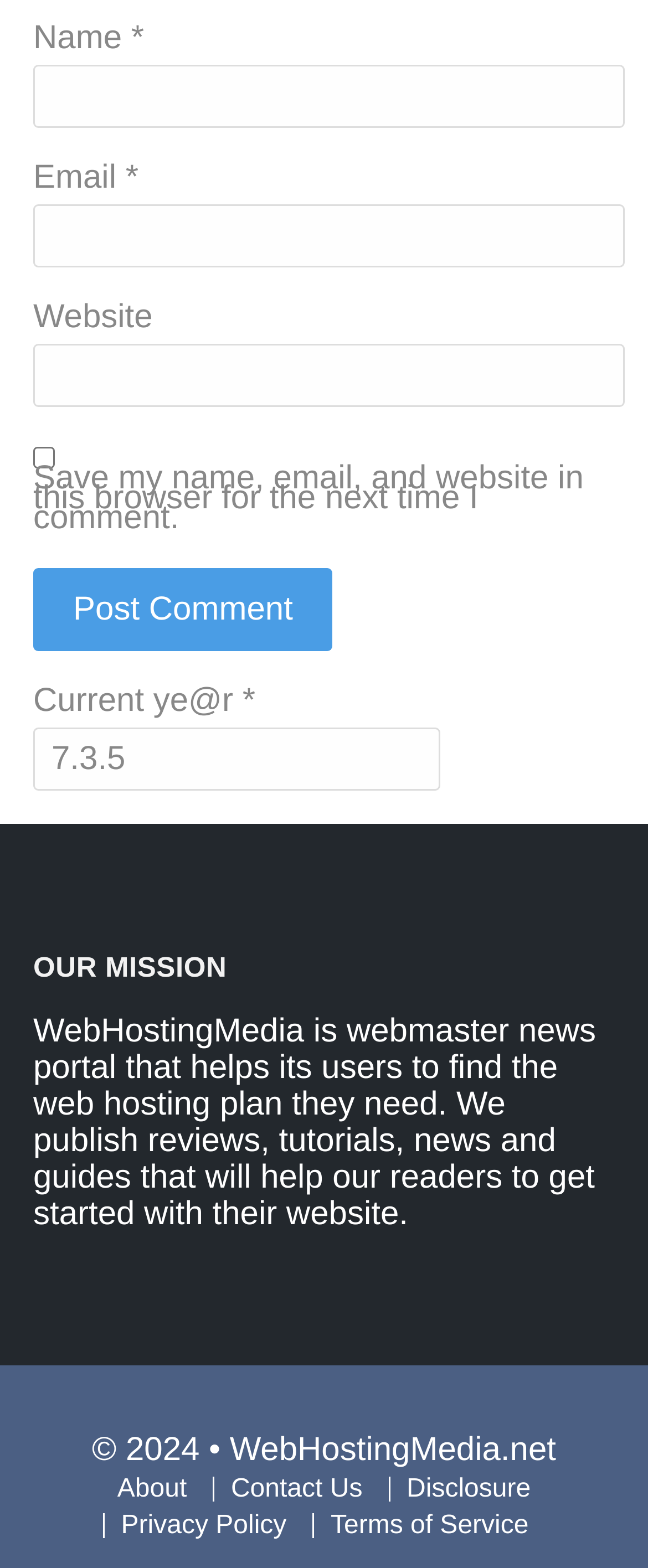Give a one-word or short phrase answer to this question: 
What is the purpose of this website?

Web hosting news and reviews